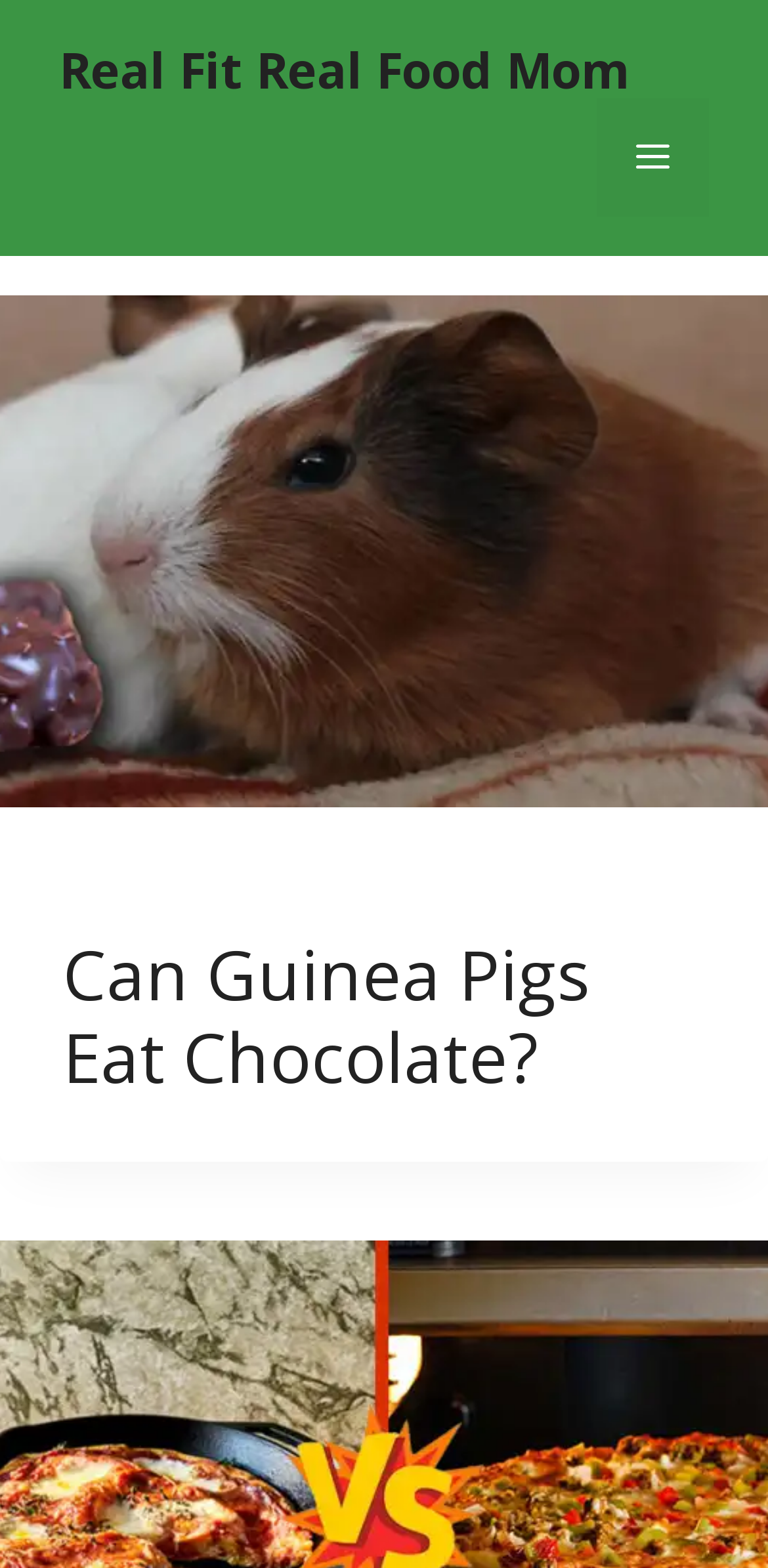What is the purpose of the 'Mobile Toggle' button?
Using the image, give a concise answer in the form of a single word or short phrase.

To toggle the menu